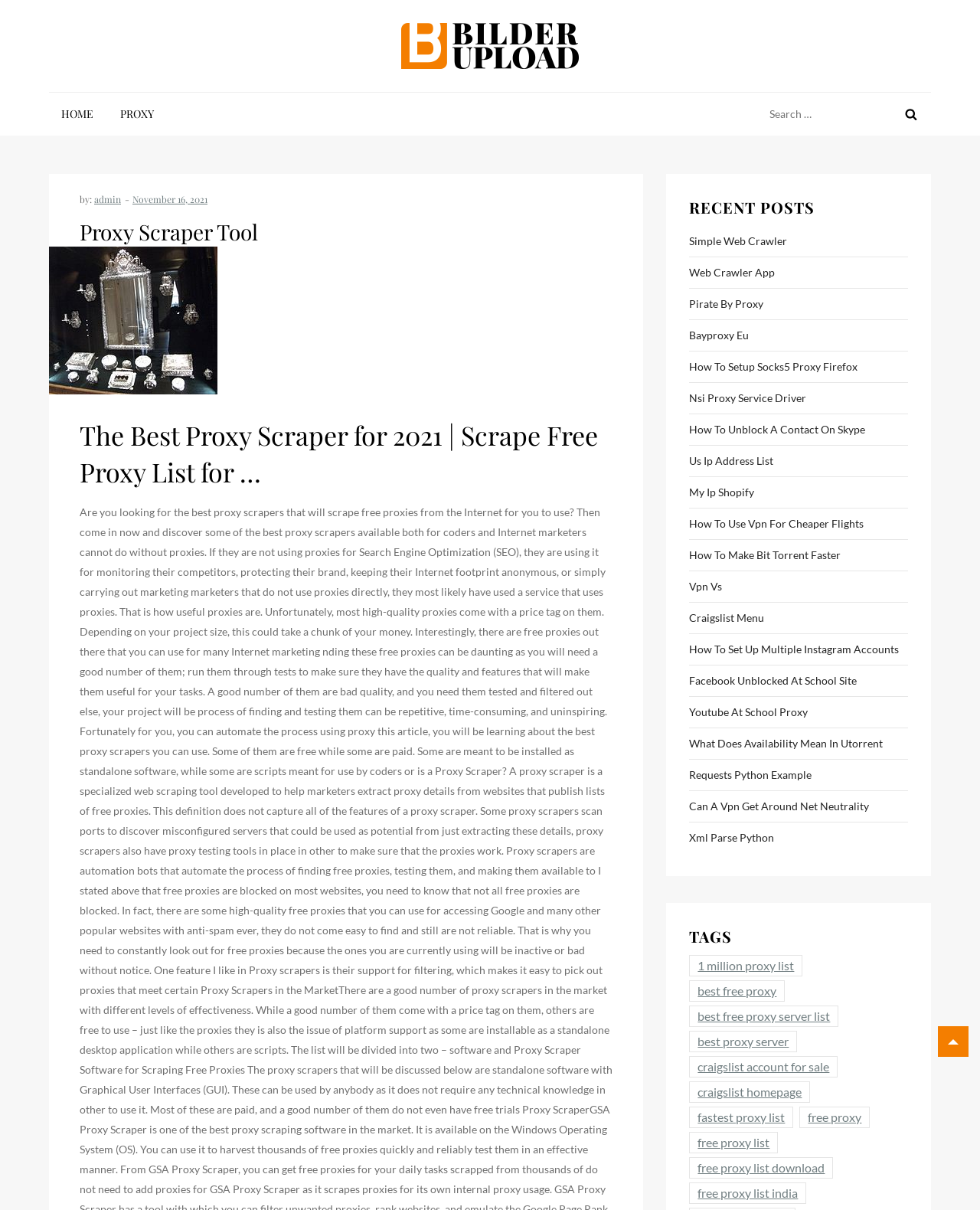Answer the following query concisely with a single word or phrase:
What is the date of the last update?

November 16, 2021